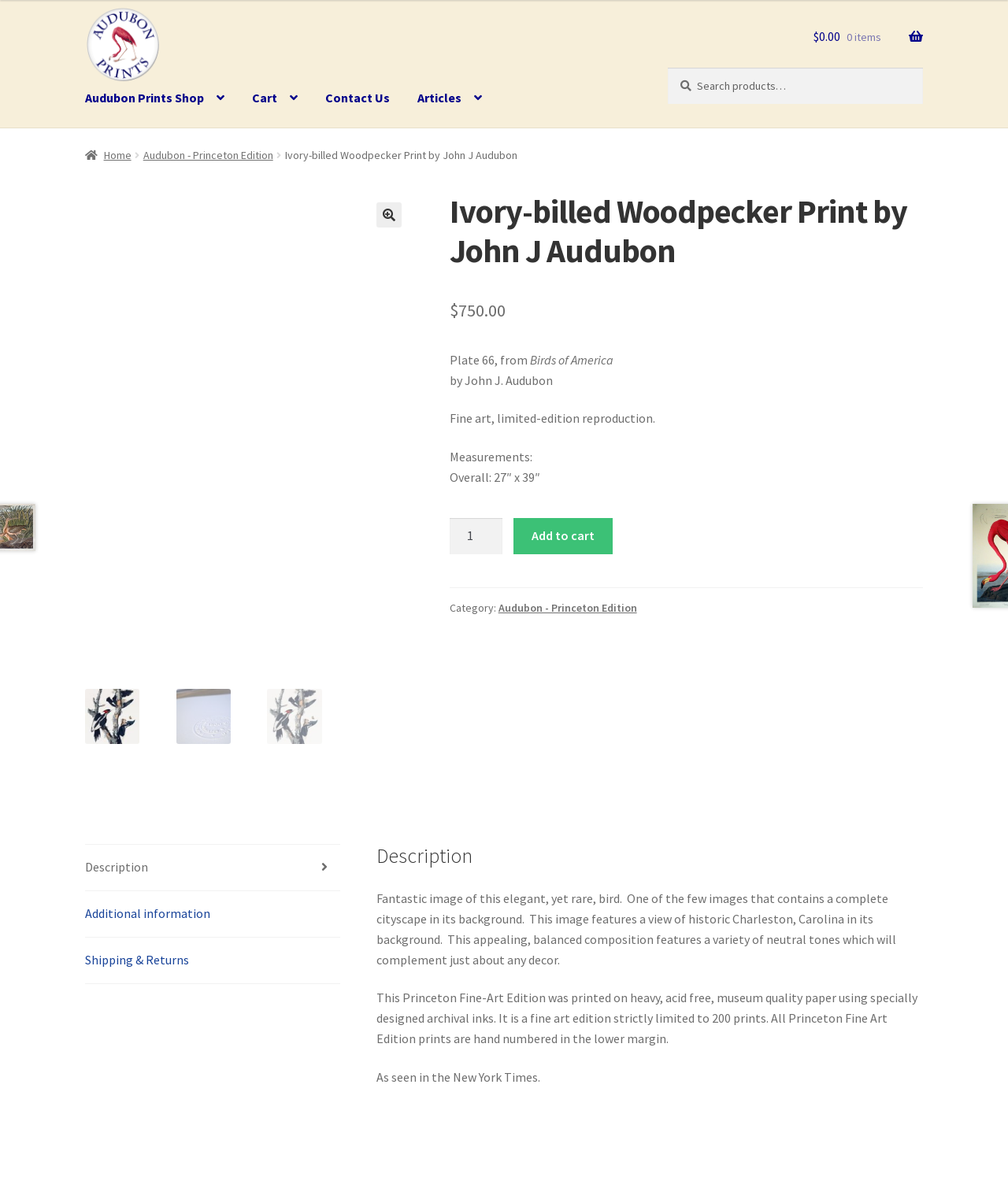Identify the text that serves as the heading for the webpage and generate it.

Ivory-billed Woodpecker Print by John J Audubon